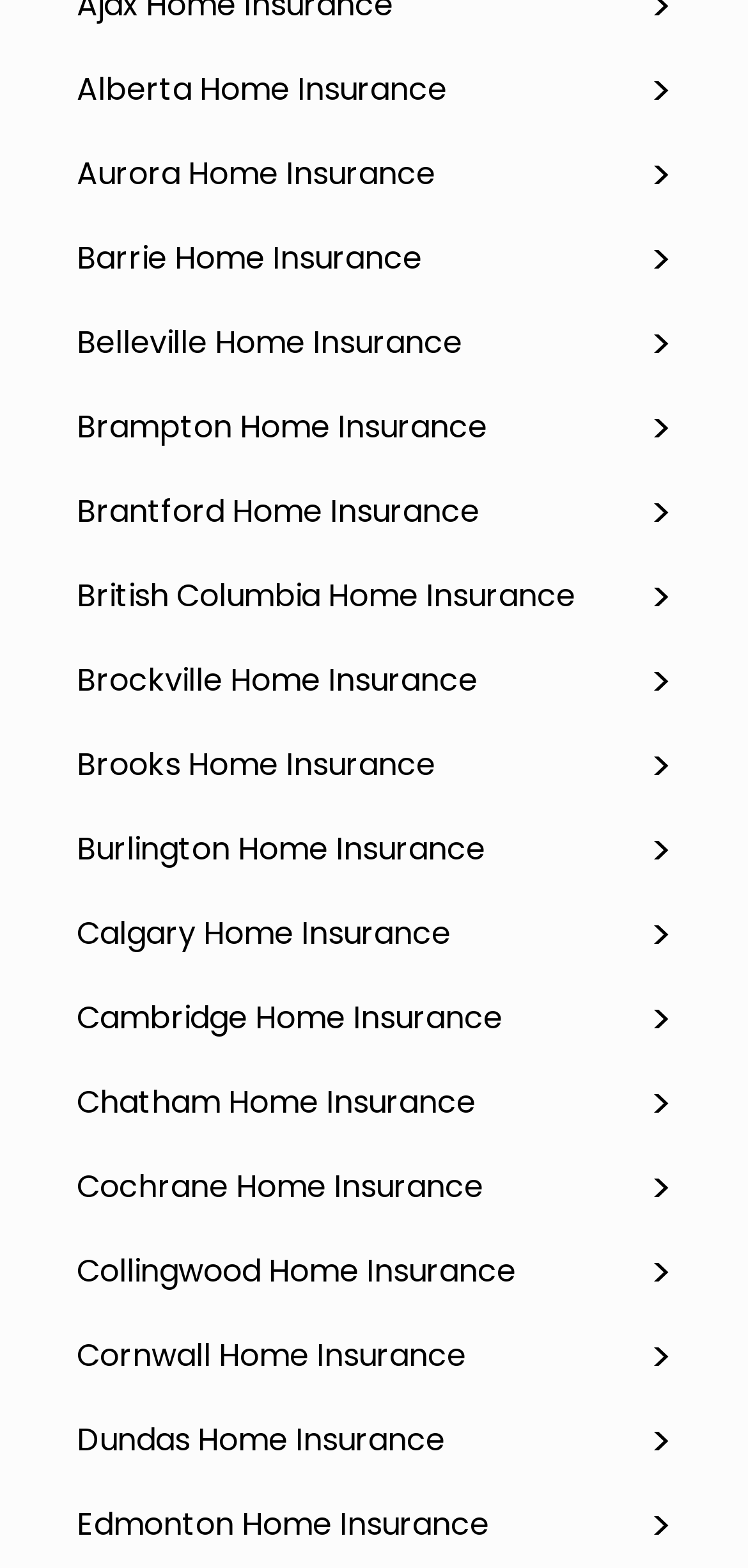Determine the bounding box coordinates (top-left x, top-left y, bottom-right x, bottom-right y) of the UI element described in the following text: British Columbia Home Insurance

[0.062, 0.359, 0.938, 0.403]